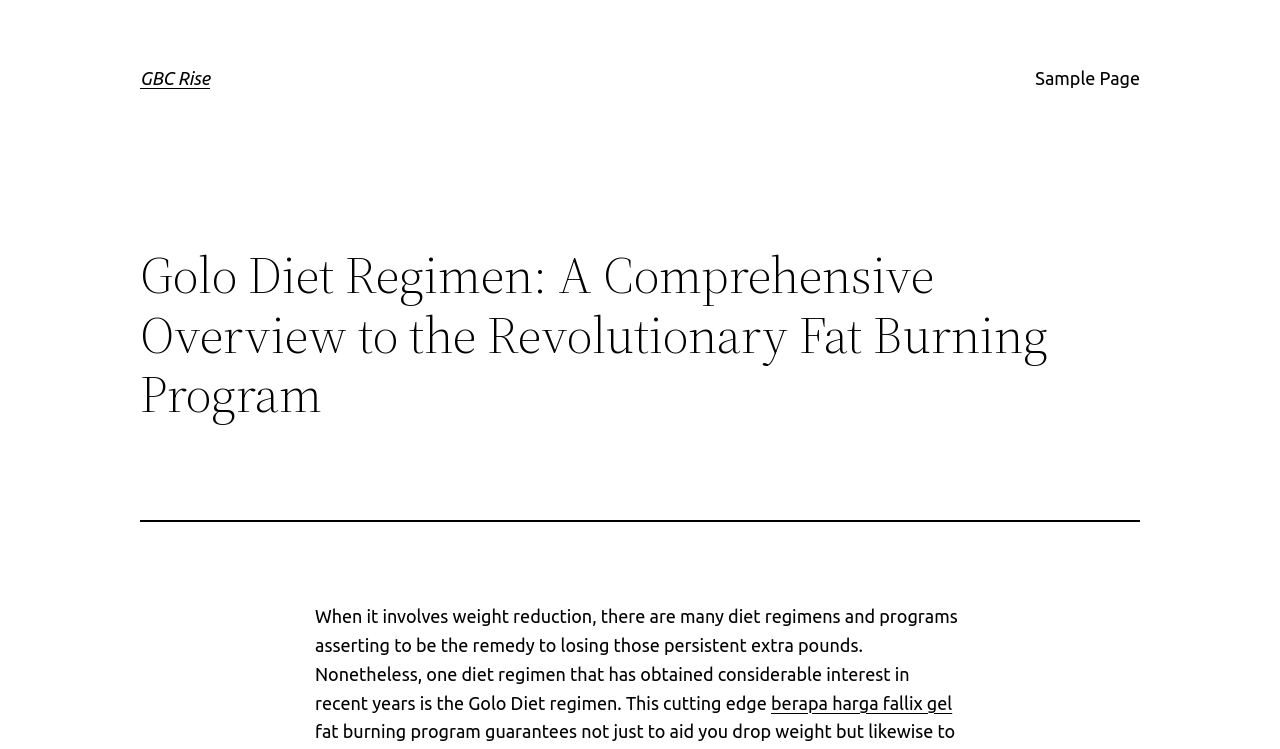Find the bounding box of the UI element described as follows: "GBC Rise".

[0.109, 0.091, 0.164, 0.117]